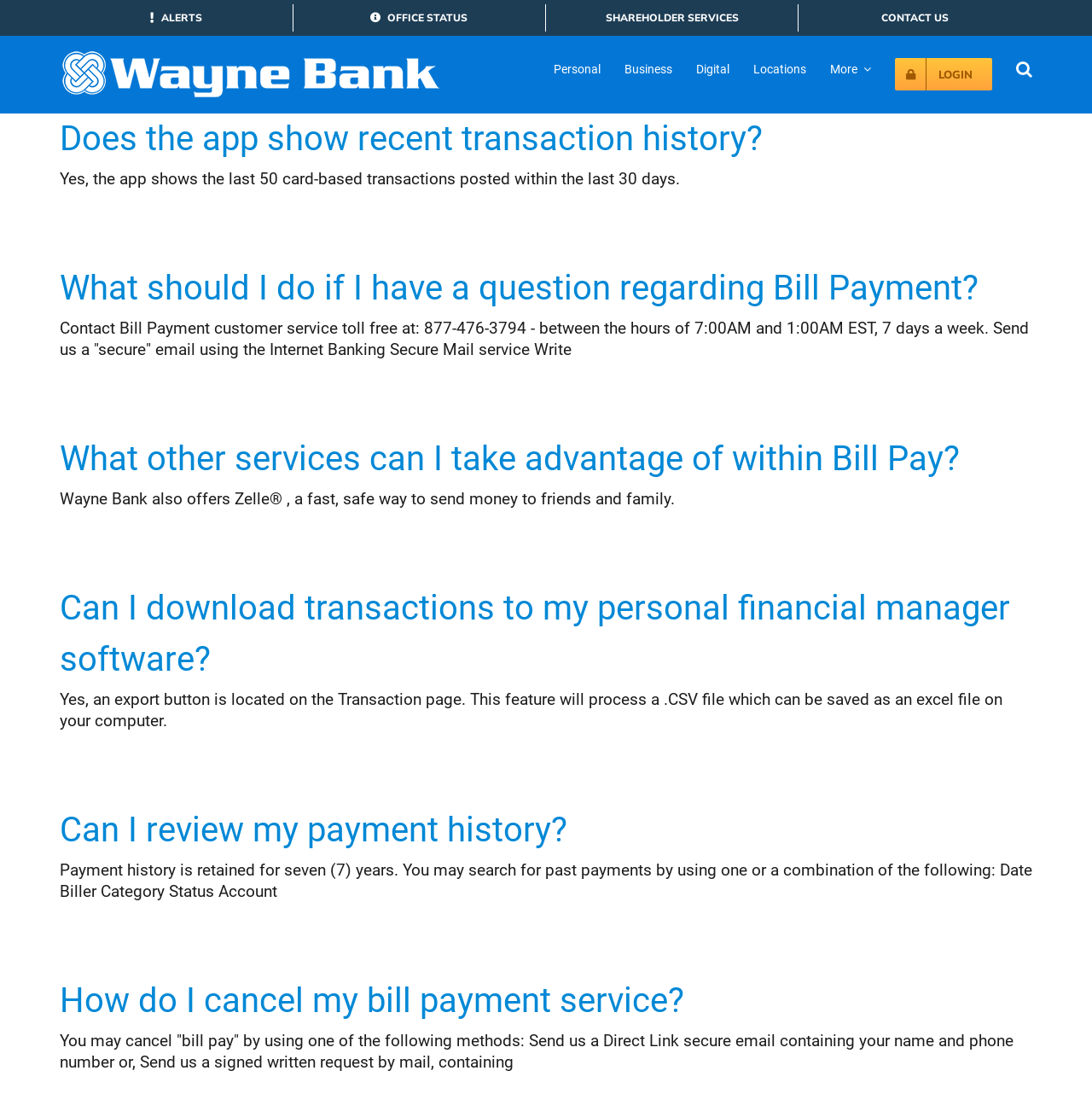Given the element description, predict the bounding box coordinates in the format (top-left x, top-left y, bottom-right x, bottom-right y). Make sure all values are between 0 and 1. Here is the element description: Loan Payment

[0.844, 0.262, 0.915, 0.279]